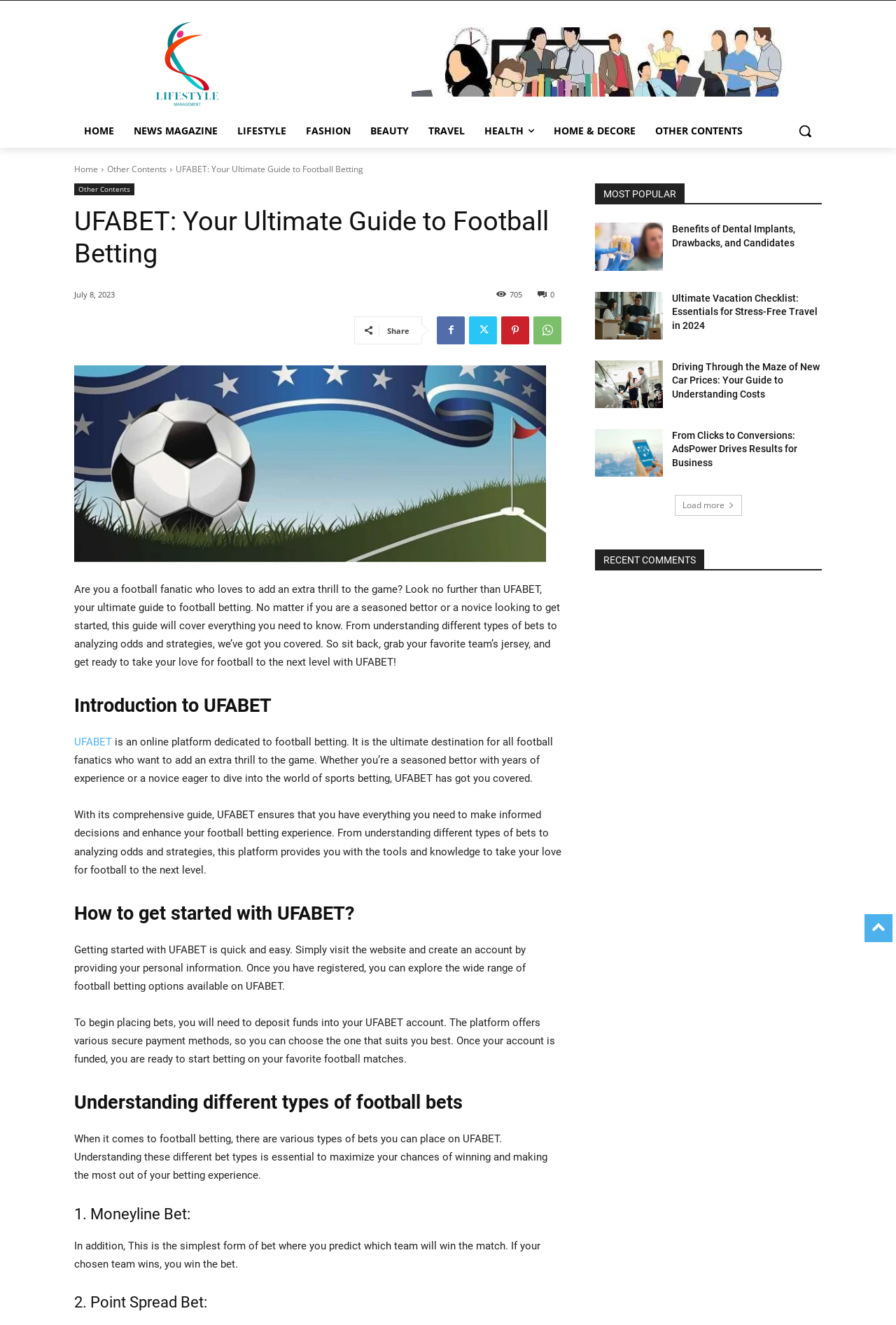Determine the bounding box coordinates of the clickable element necessary to fulfill the instruction: "View the 'NEWS MAGAZINE' section". Provide the coordinates as four float numbers within the 0 to 1 range, i.e., [left, top, right, bottom].

[0.138, 0.086, 0.254, 0.112]